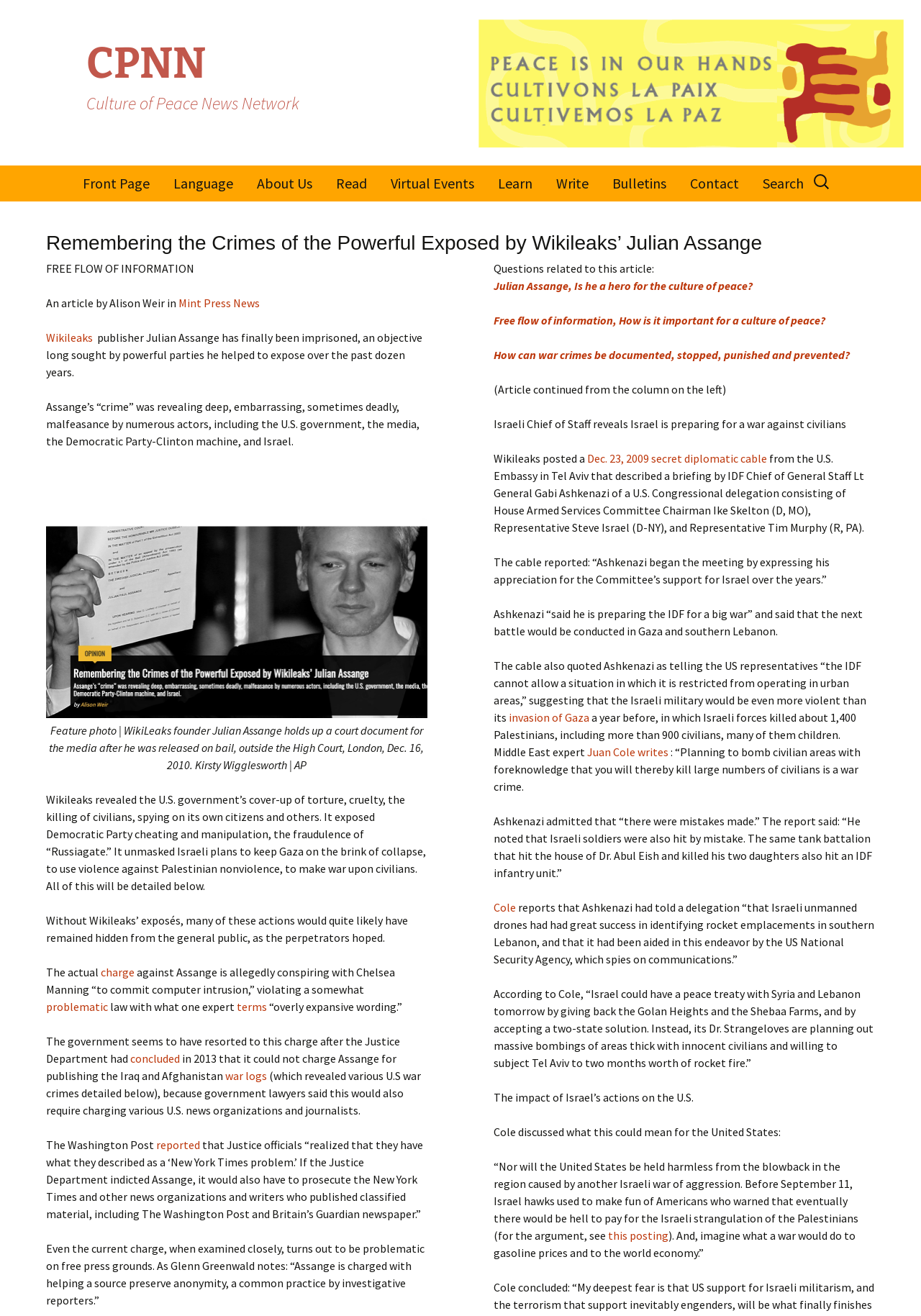Predict the bounding box coordinates of the area that should be clicked to accomplish the following instruction: "Submit a comment". The bounding box coordinates should consist of four float numbers between 0 and 1, i.e., [left, top, right, bottom].

[0.592, 0.235, 0.748, 0.262]